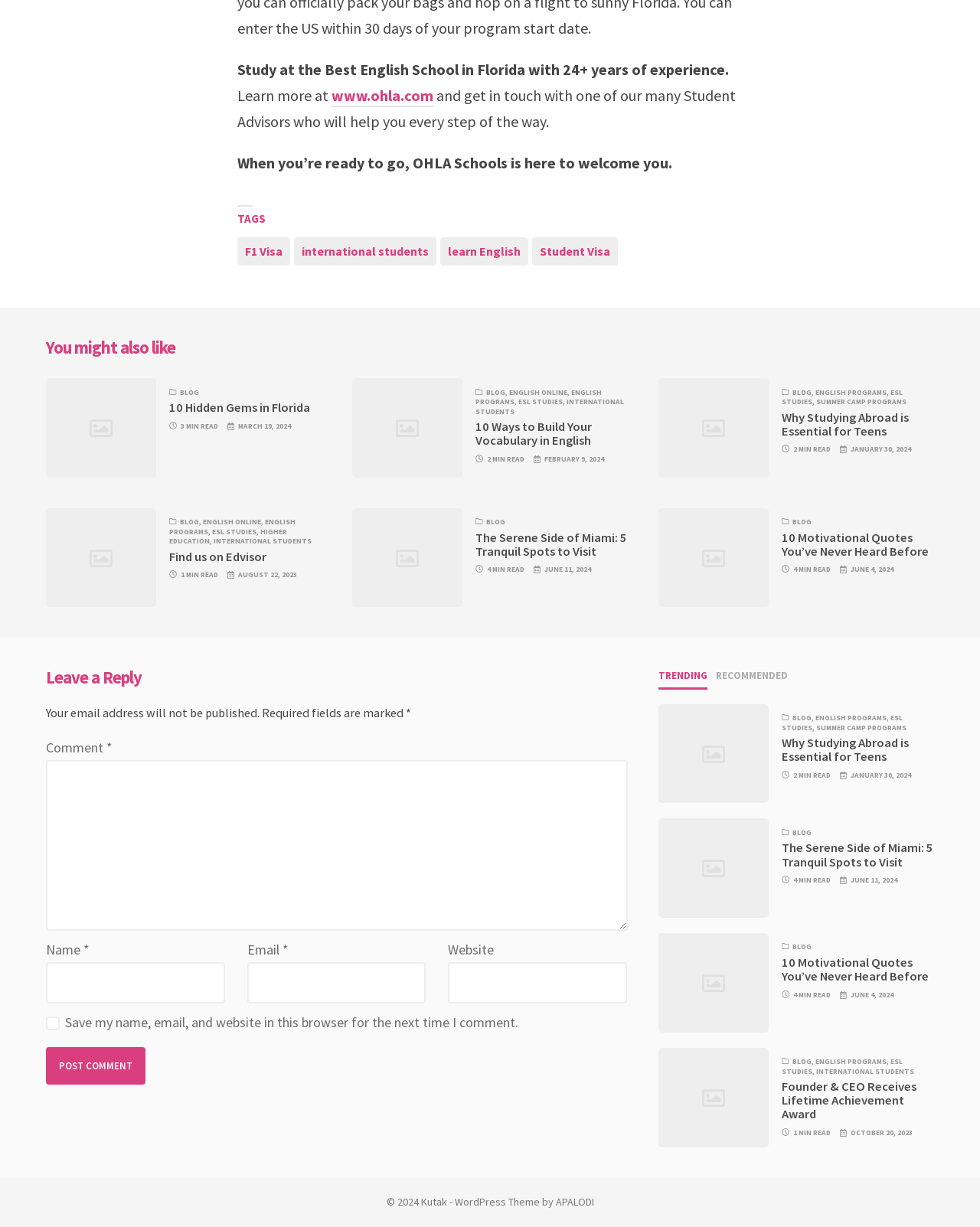How many articles are there in the 'You might also like' section?
Answer with a single word or phrase by referring to the visual content.

4